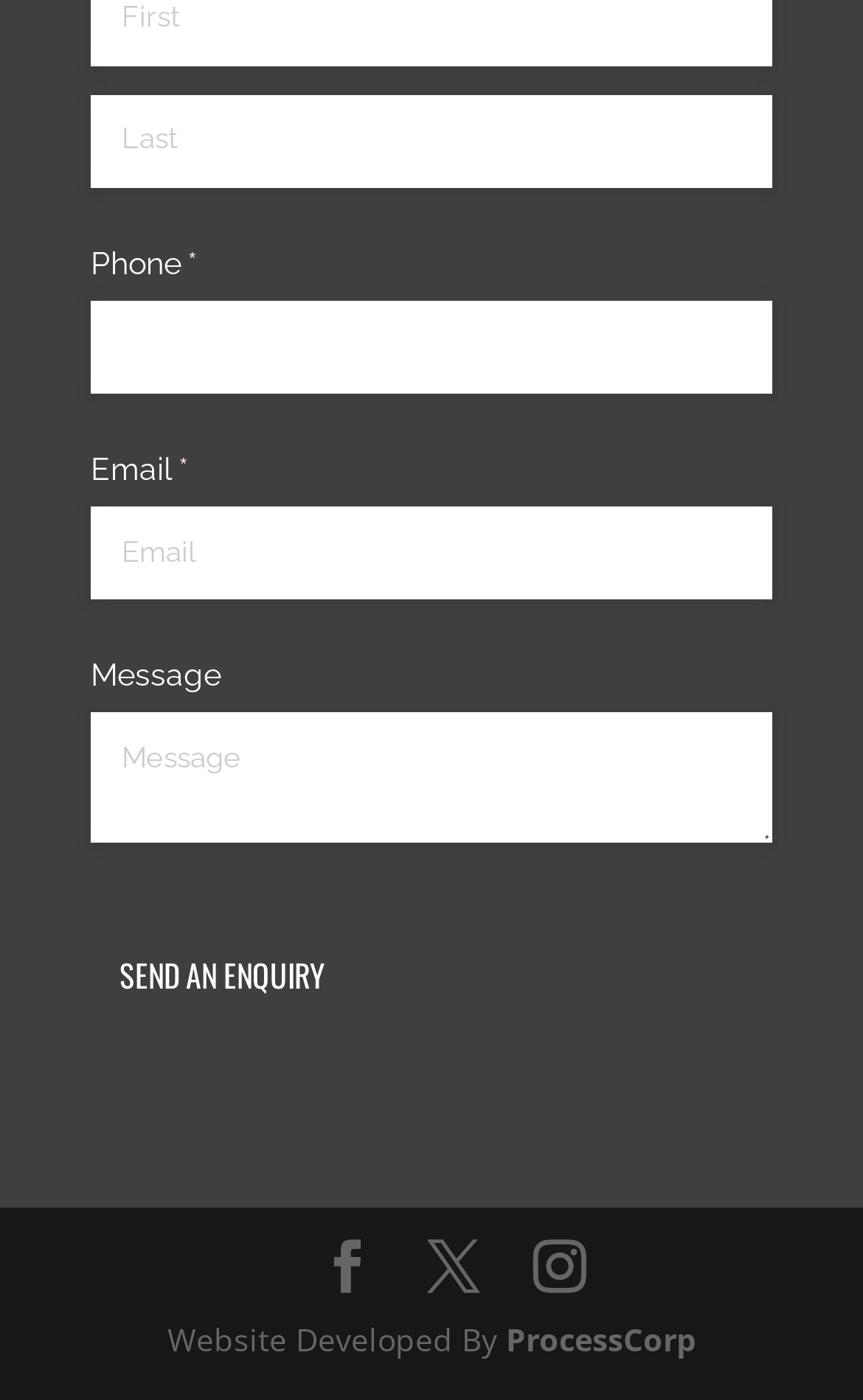Pinpoint the bounding box coordinates for the area that should be clicked to perform the following instruction: "Type email address".

[0.105, 0.362, 0.895, 0.428]